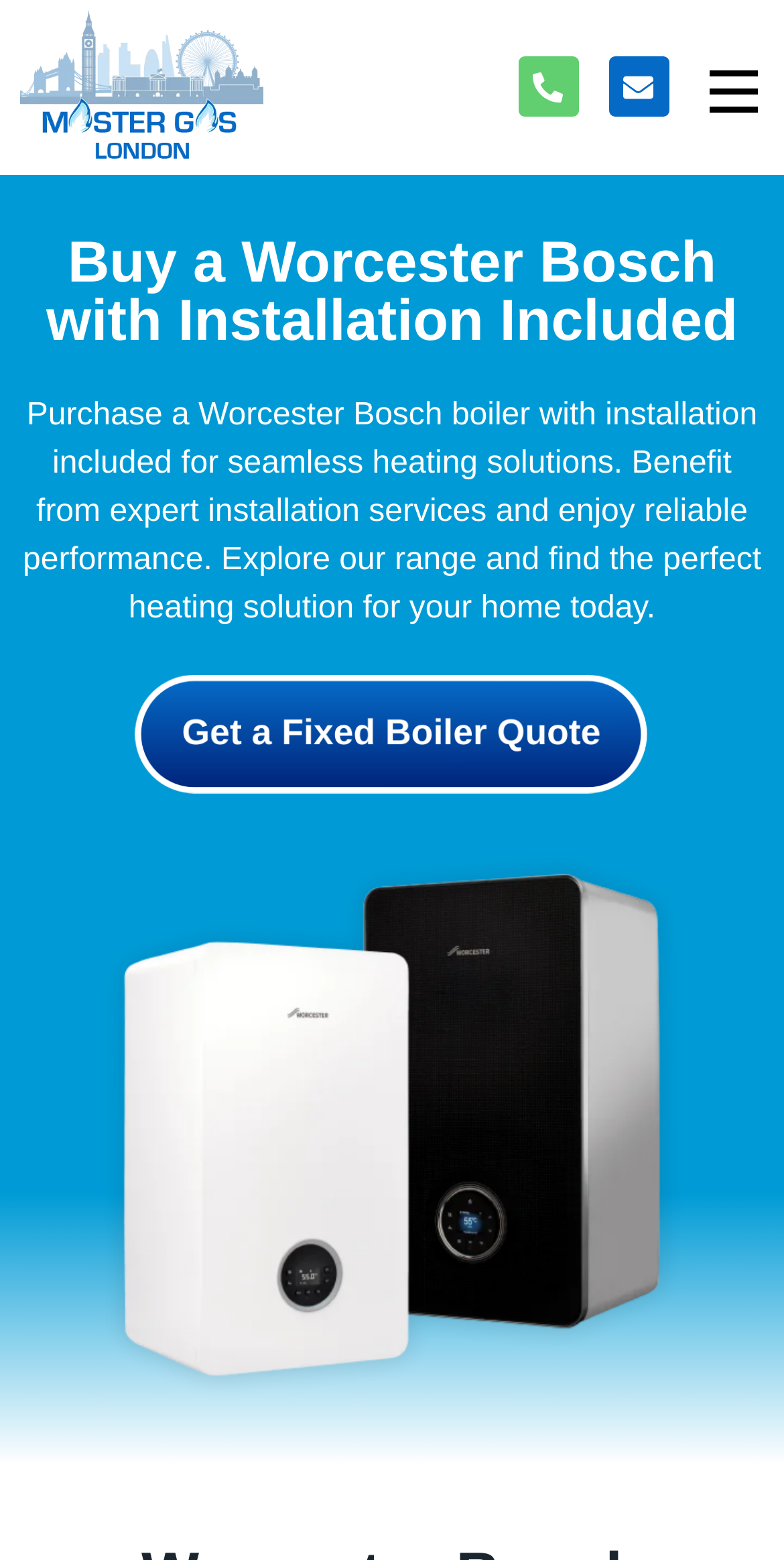What is the purpose of the 'Get a Fixed Boiler Quote' button?
Provide an in-depth and detailed explanation in response to the question.

I looked at the button with the text 'Get a Fixed Boiler Quote' and inferred that its purpose is to allow users to get a quote for a boiler installation.